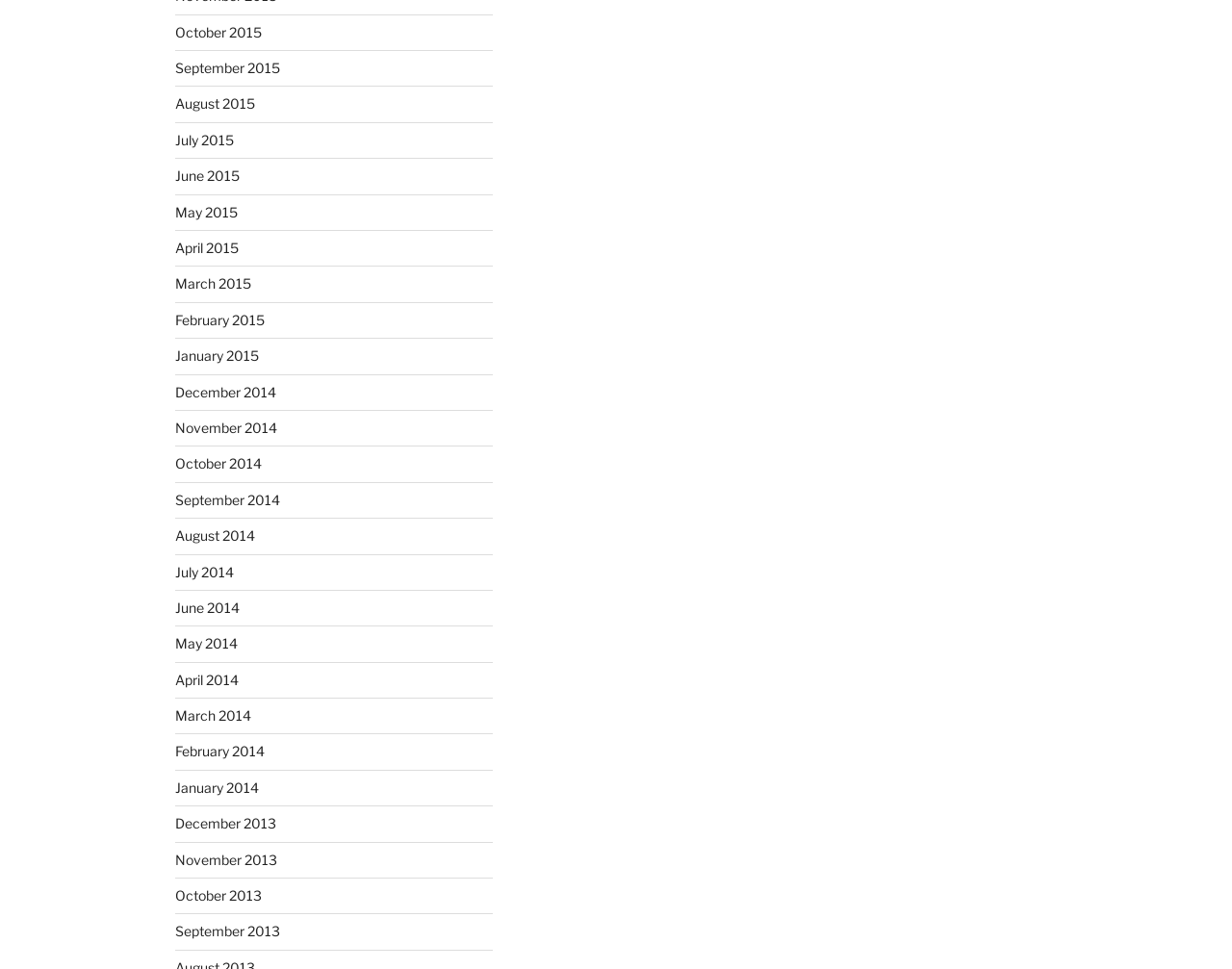What is the latest month listed?
Can you provide a detailed and comprehensive answer to the question?

By examining the list of links, I found that the latest month listed is October 2015, which is located at the top of the list.